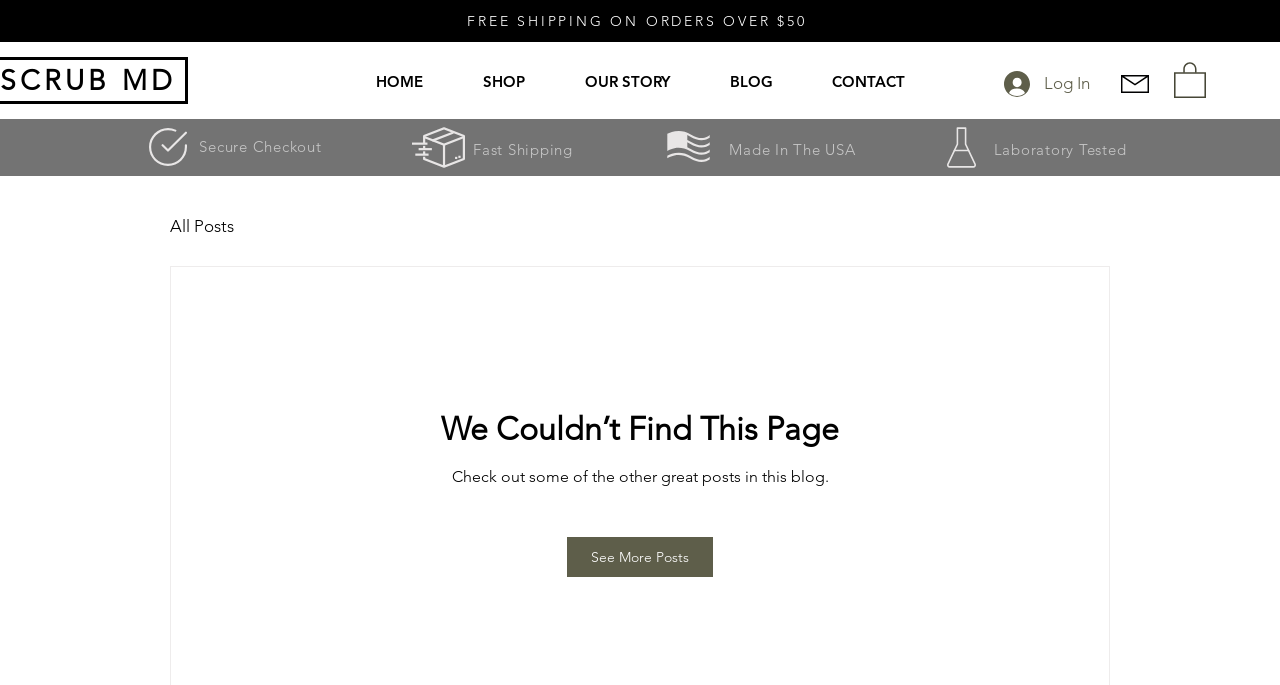Pinpoint the bounding box coordinates for the area that should be clicked to perform the following instruction: "View the SHOP page".

[0.354, 0.083, 0.434, 0.156]